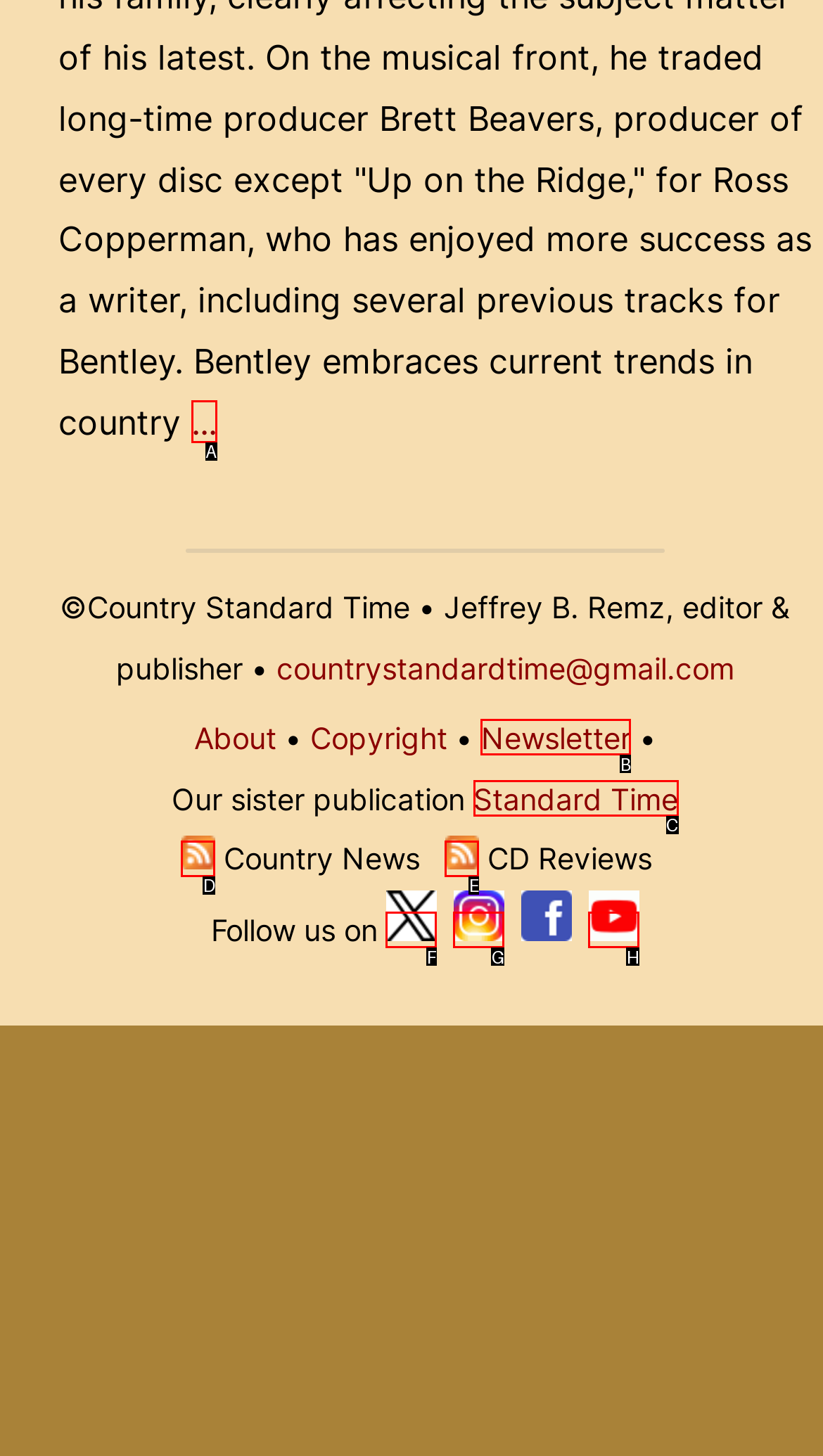Choose the option that best matches the element: Standard Time
Respond with the letter of the correct option.

C